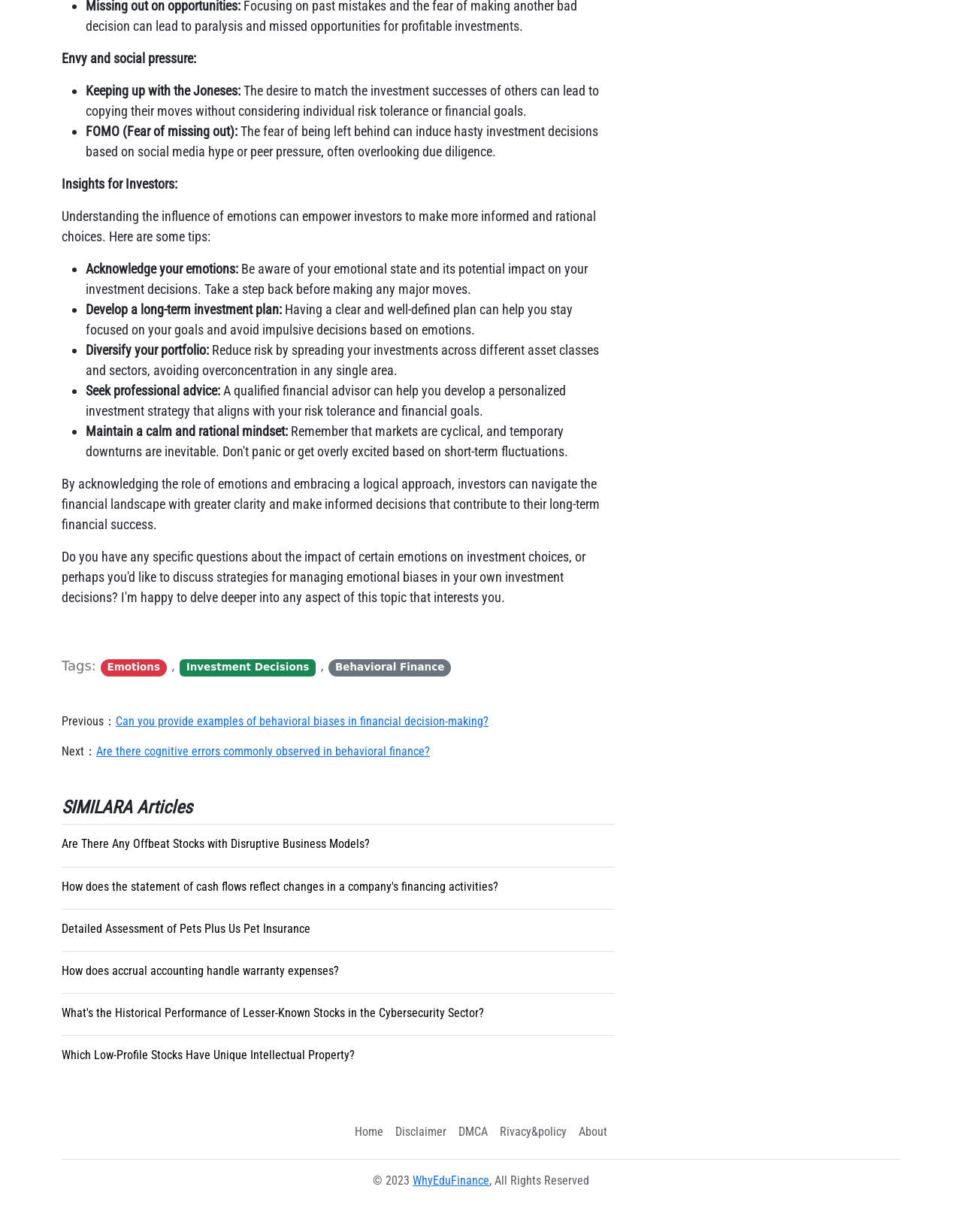Please identify the bounding box coordinates of the clickable region that I should interact with to perform the following instruction: "Learn more about WhyEduFinance". The coordinates should be expressed as four float numbers between 0 and 1, i.e., [left, top, right, bottom].

[0.429, 0.952, 0.509, 0.964]